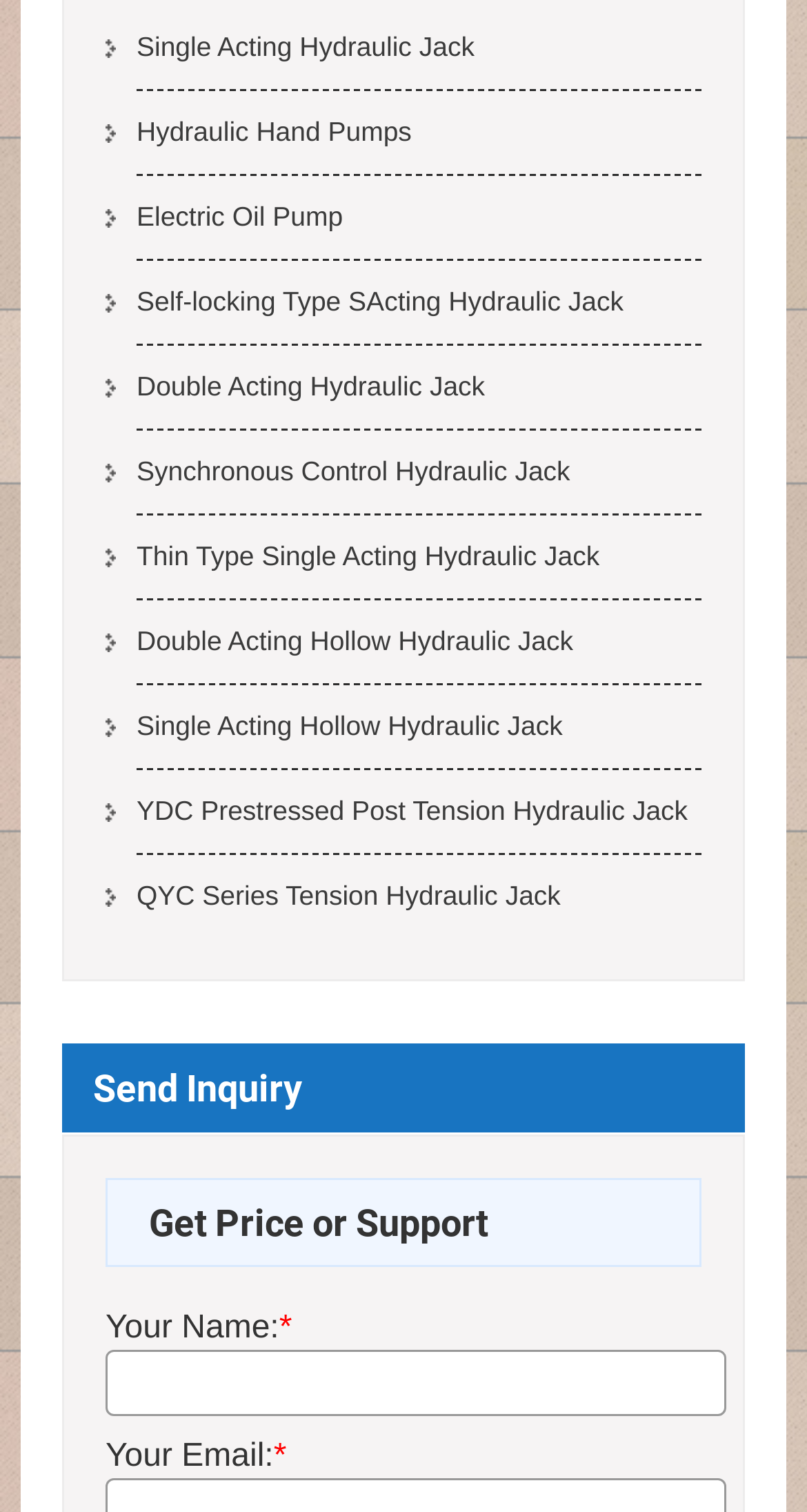Could you specify the bounding box coordinates for the clickable section to complete the following instruction: "Click on Send Inquiry"?

[0.077, 0.689, 0.923, 0.749]